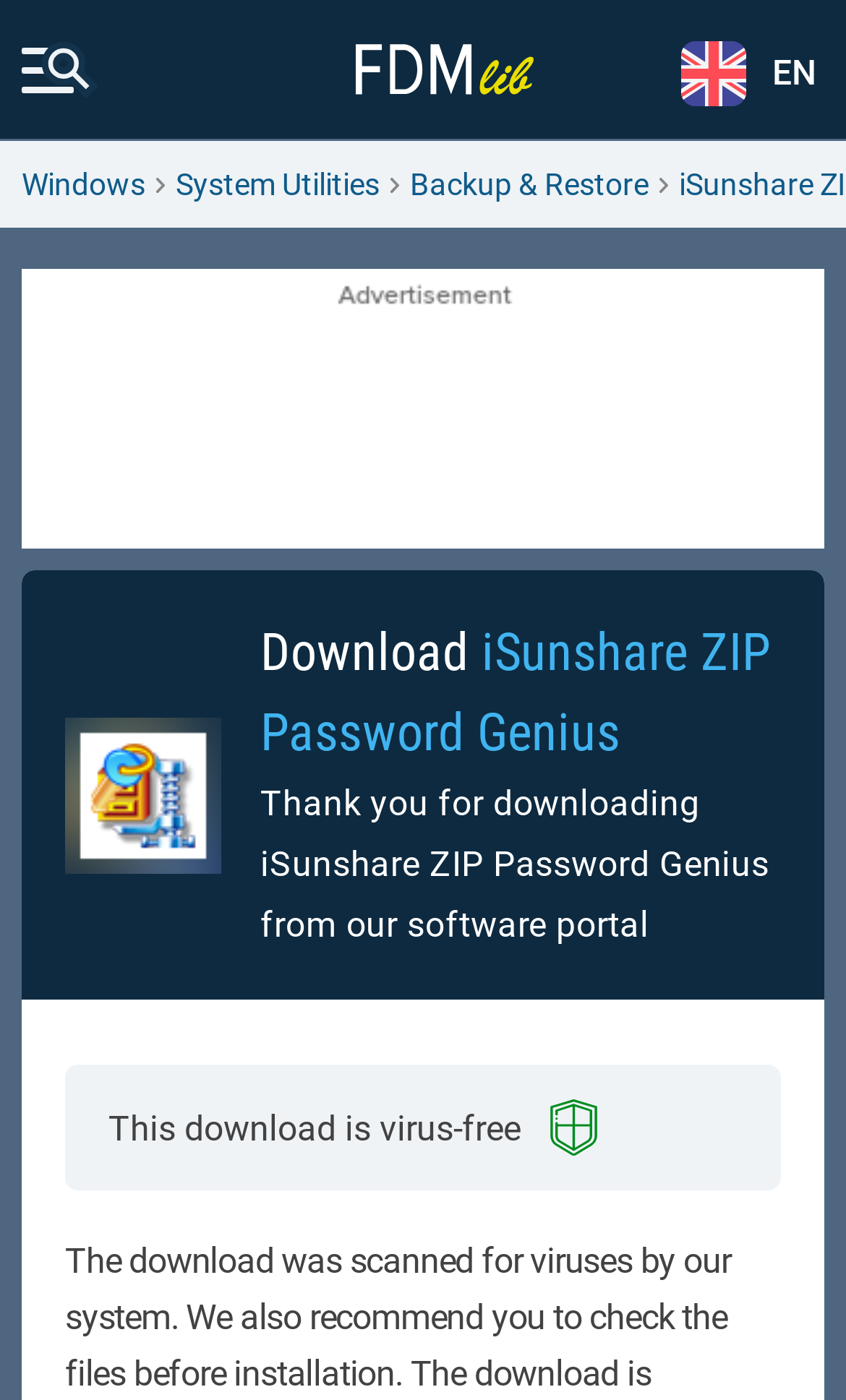Determine the bounding box coordinates for the UI element described. Format the coordinates as (top-left x, top-left y, bottom-right x, bottom-right y) and ensure all values are between 0 and 1. Element description: Backup & Restore

[0.485, 0.121, 0.767, 0.142]